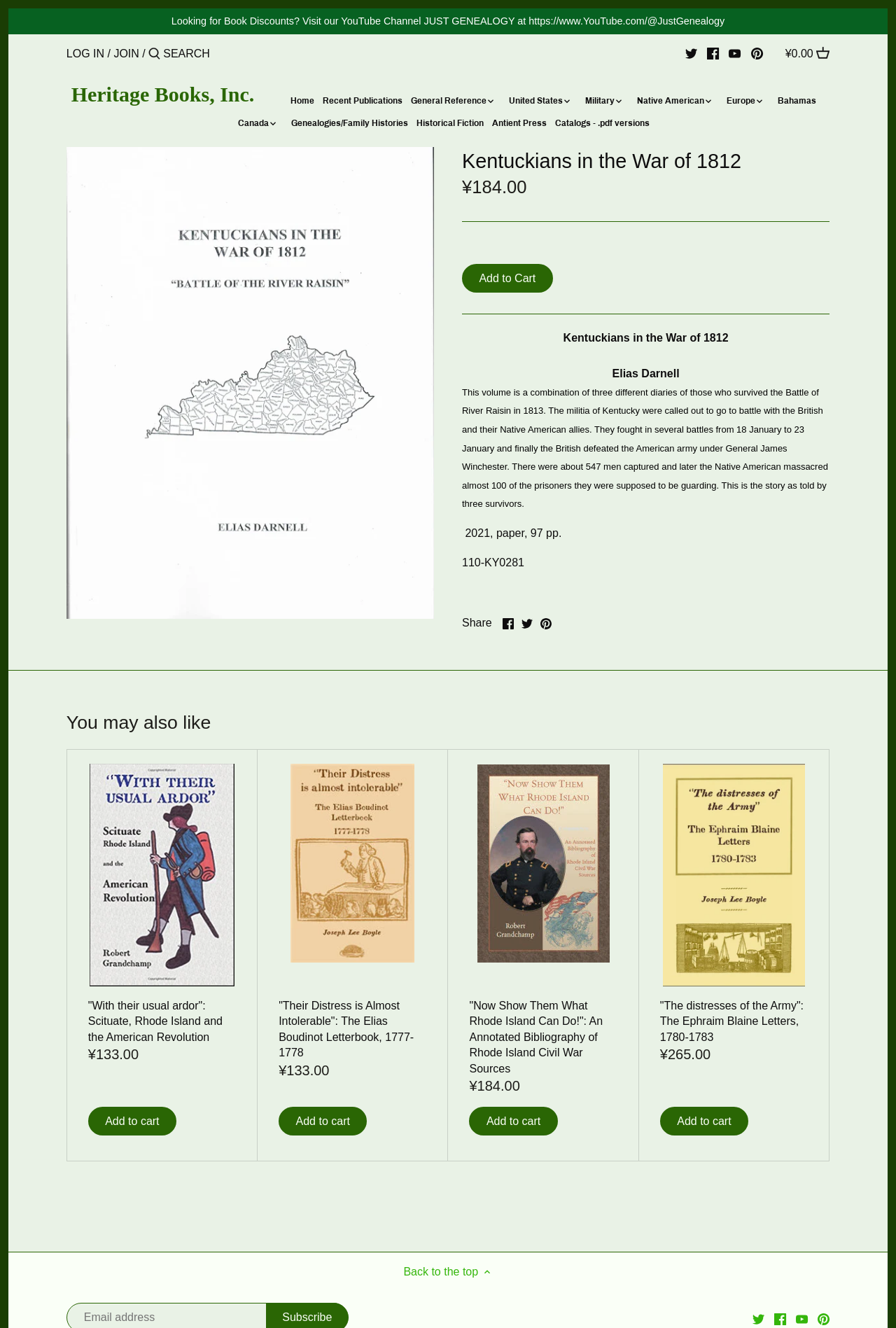Please locate the UI element described by "Add to cart" and provide its bounding box coordinates.

[0.524, 0.833, 0.622, 0.855]